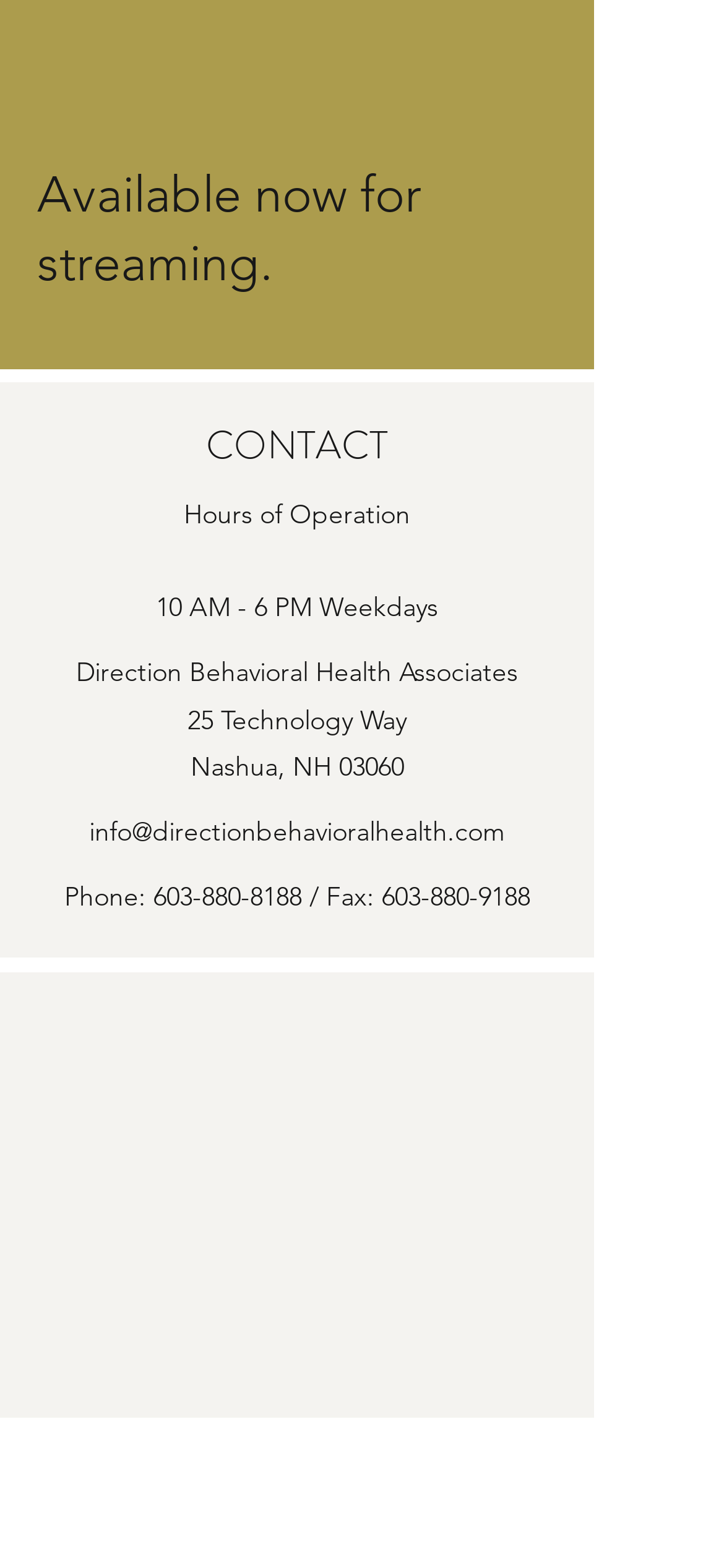Please provide a comprehensive response to the question below by analyzing the image: 
What is the address?

I found the address by looking at the StaticText elements that contain the text '25 Technology Way' and 'Nashua, NH 03060' at coordinates [0.259, 0.448, 0.562, 0.469] and [0.263, 0.478, 0.558, 0.499] respectively. These texts are likely to be the address as they are located below the business name.